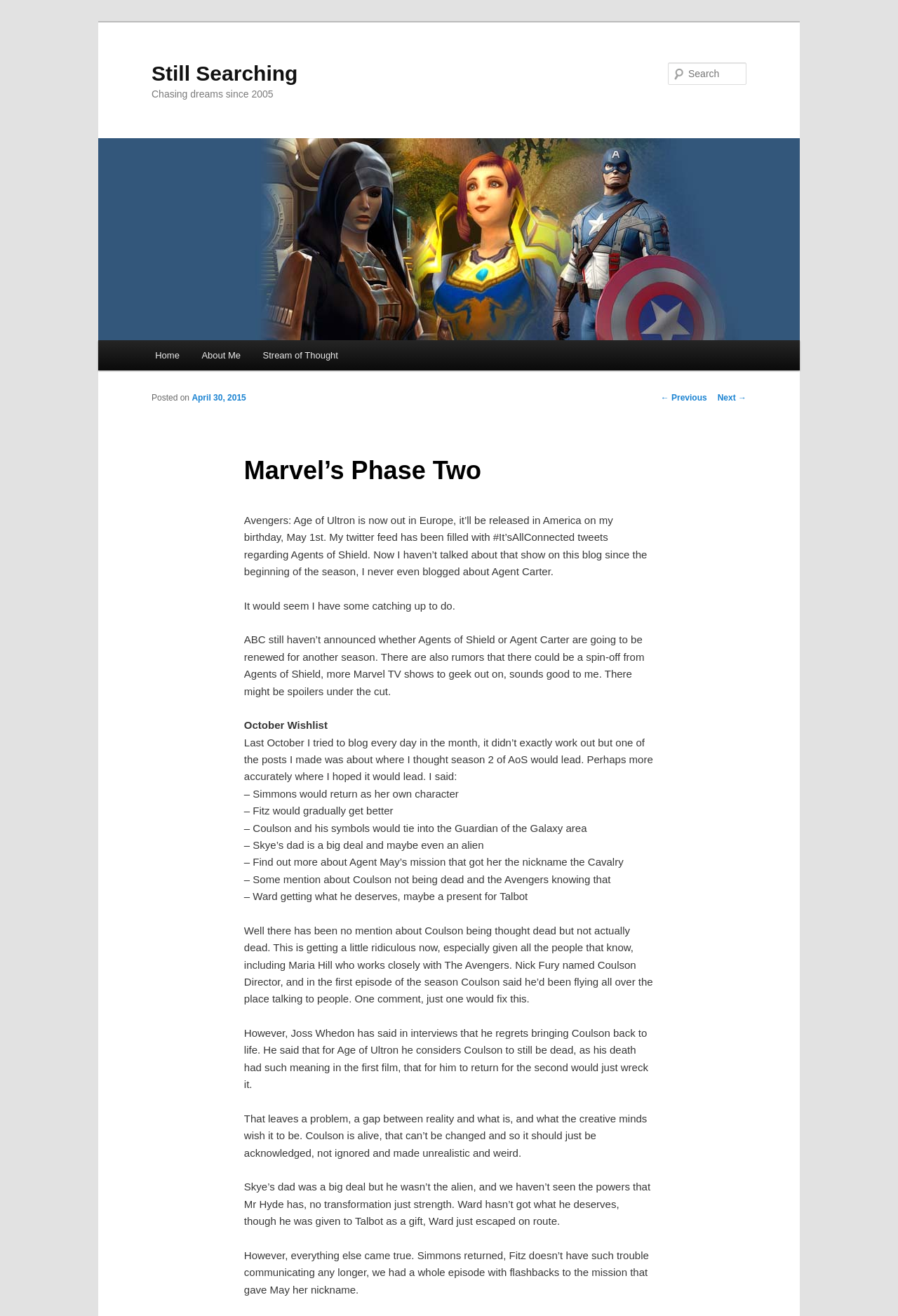Please locate the bounding box coordinates of the element that should be clicked to complete the given instruction: "Go to the home page".

[0.16, 0.258, 0.212, 0.282]